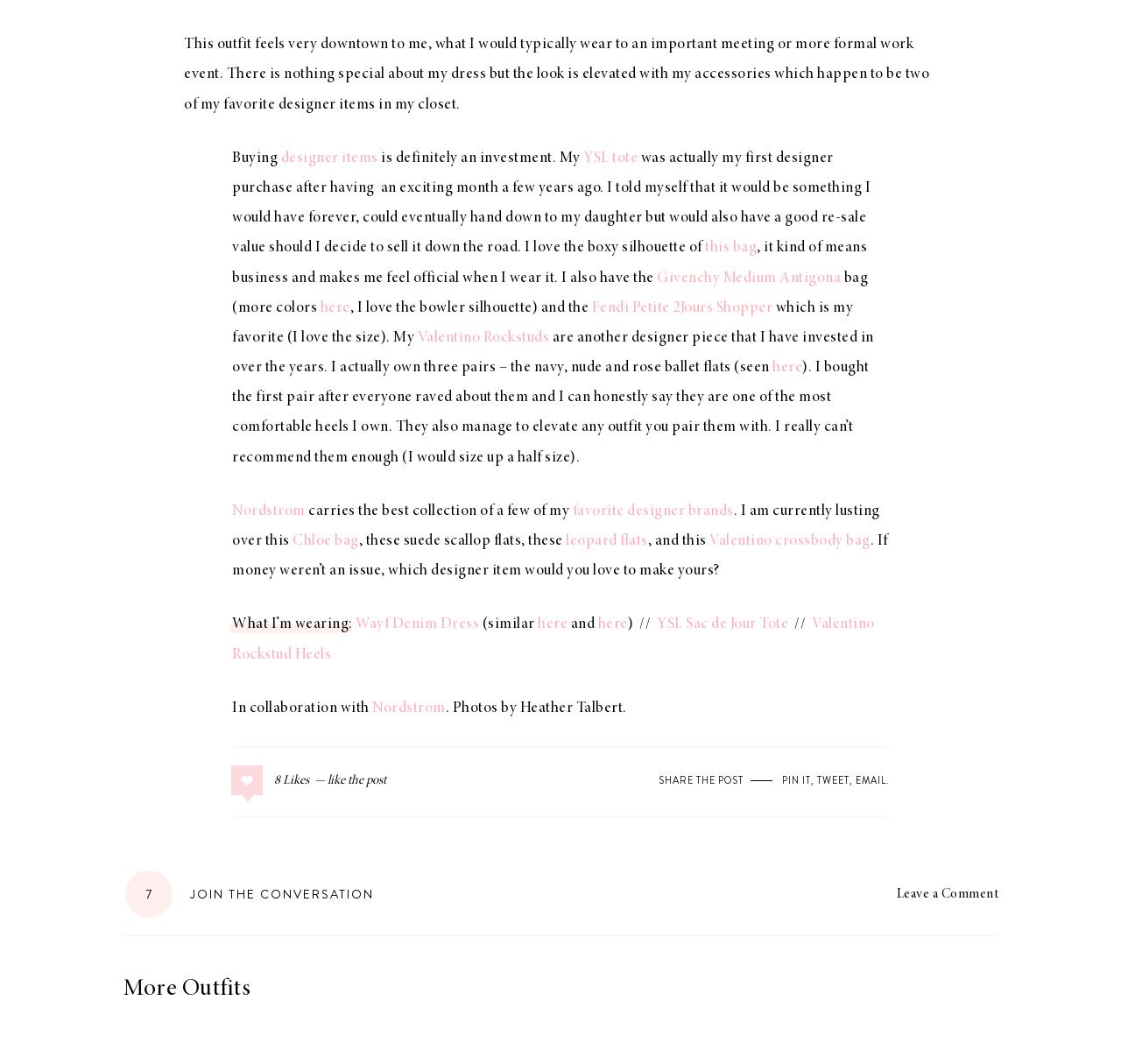What is the author's favorite designer item?
Look at the webpage screenshot and answer the question with a detailed explanation.

The author mentions that their YSL tote was their first designer purchase and that it would be something they would have forever, could eventually hand down to their daughter, and would also have a good re-sale value.